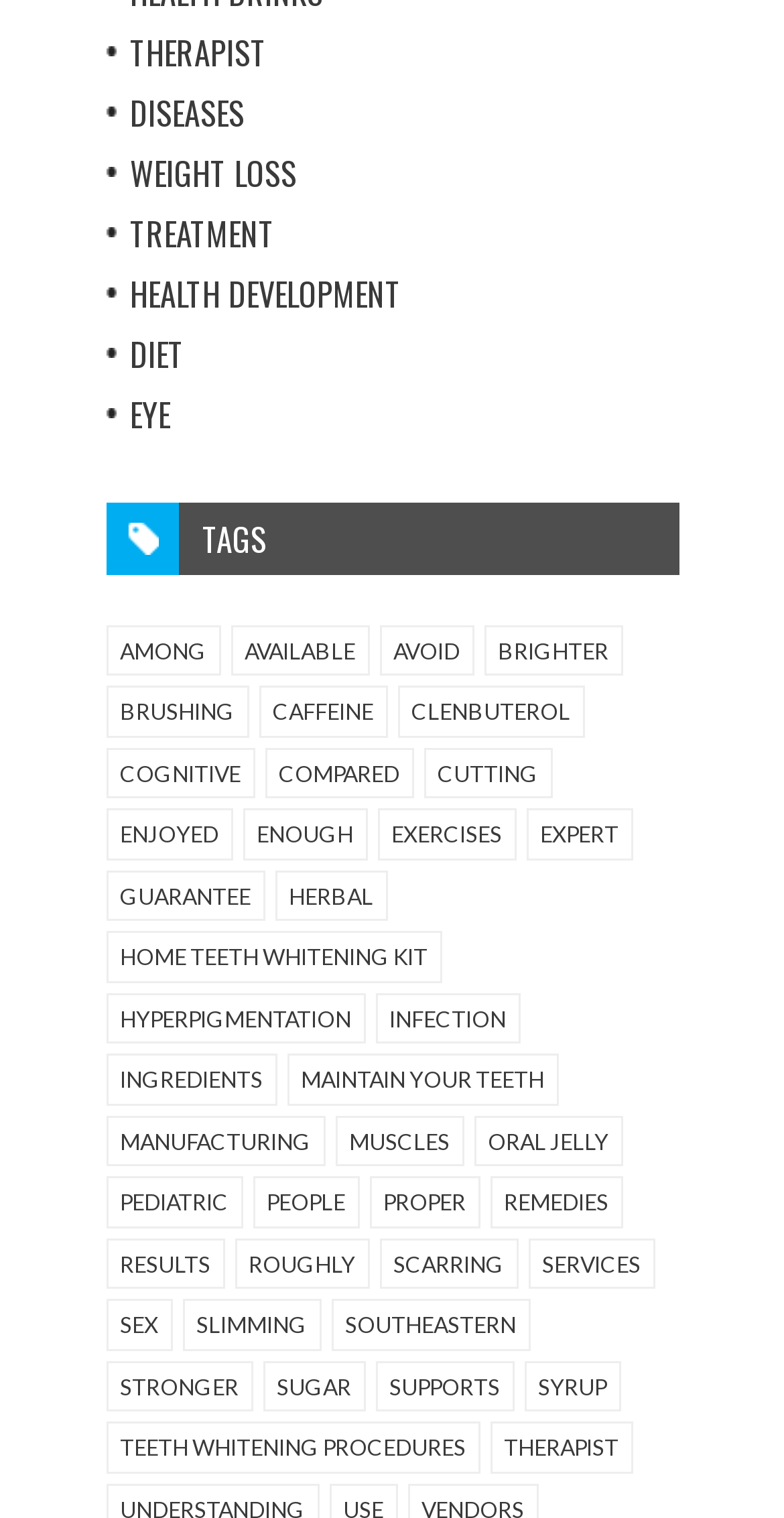Find the bounding box coordinates for the area that should be clicked to accomplish the instruction: "Click on the 'HOME TEETH WHITENING KIT' link".

[0.153, 0.622, 0.545, 0.639]